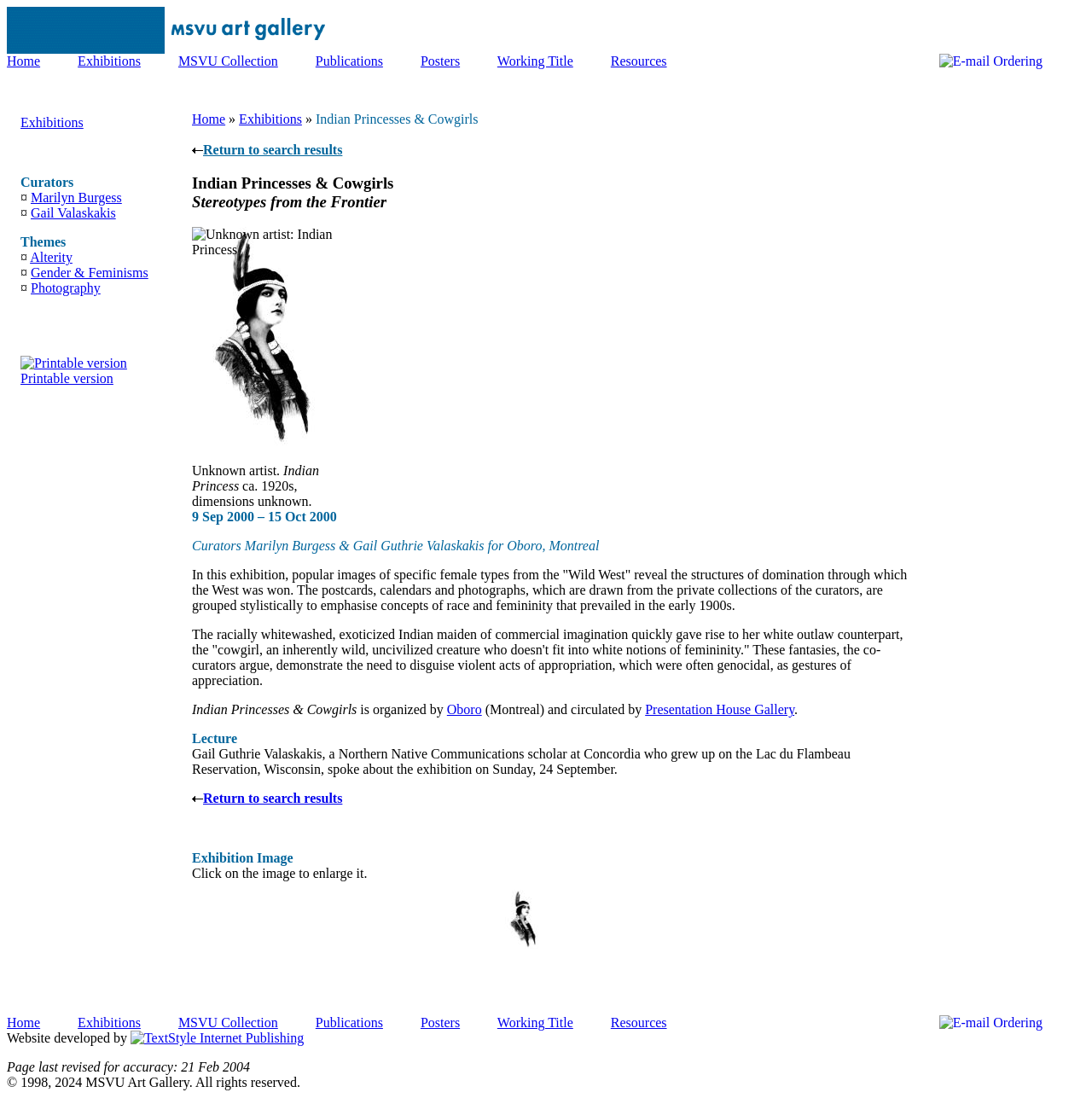Please give a one-word or short phrase response to the following question: 
Who are the curators of the exhibition?

Marilyn Burgess & Gail Guthrie Valaskakis